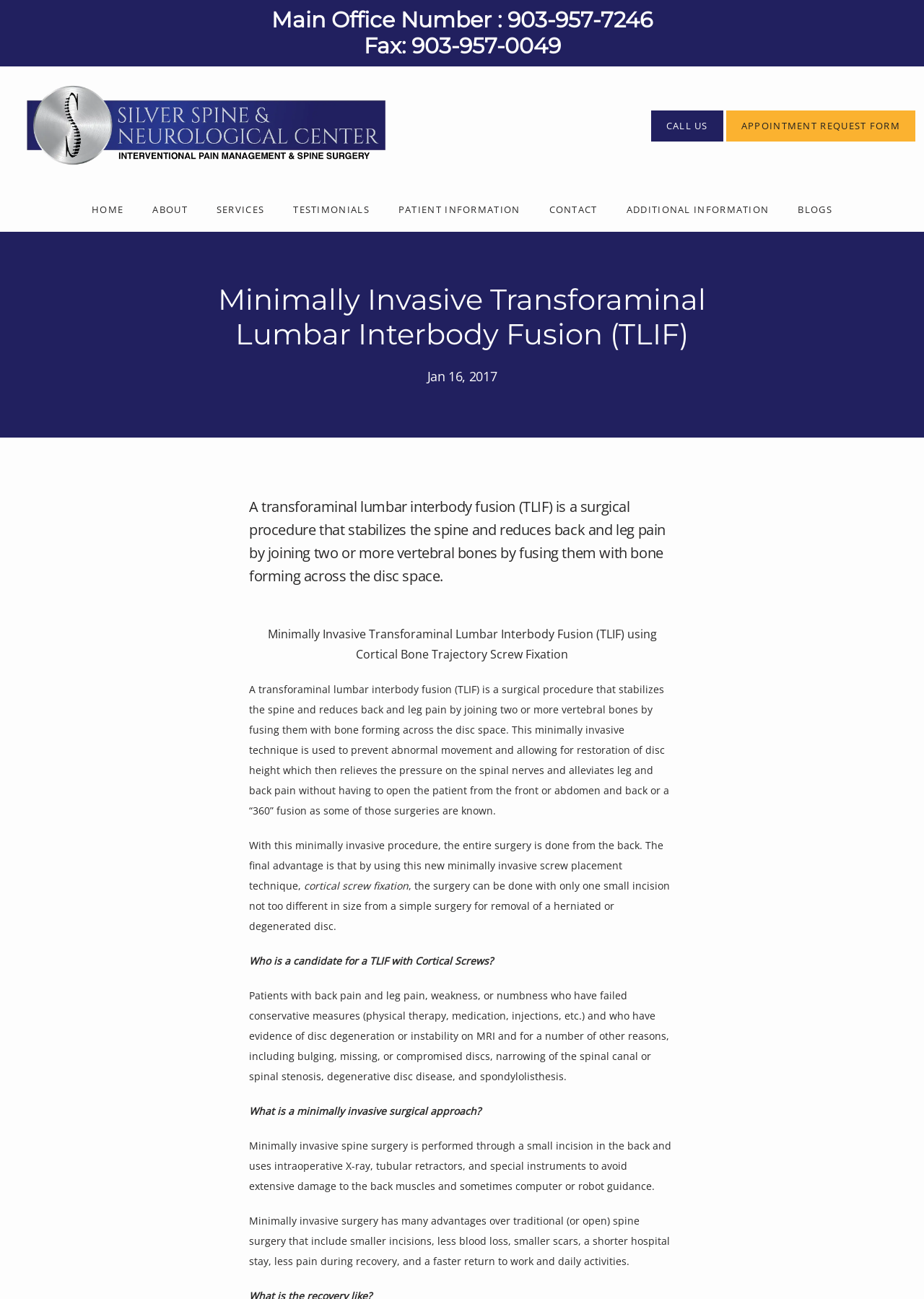What is the advantage of minimally invasive surgery?
Please analyze the image and answer the question with as much detail as possible.

I found the answer by reading the text that explains the advantages of minimally invasive surgery, which includes smaller incisions, less blood loss, smaller scars, a shorter hospital stay, less pain during recovery, and a faster return to work and daily activities.